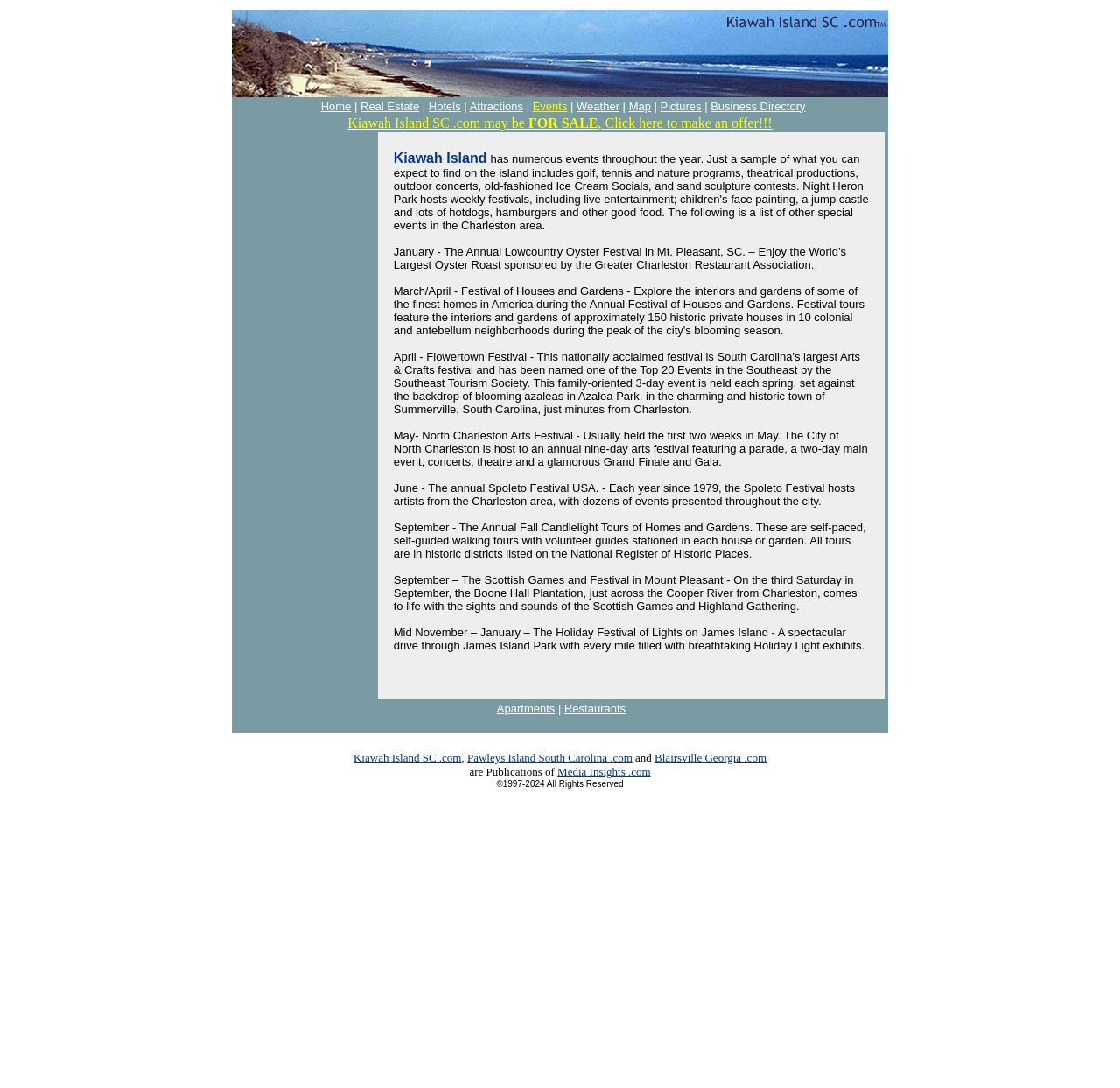What is the name of the festival held in Mount Pleasant, SC?
Make sure to answer the question with a detailed and comprehensive explanation.

The name of the festival held in Mount Pleasant, SC is the Lowcountry Oyster Festival, which is mentioned in the list of special events in the Charleston area, along with other festivals and events.